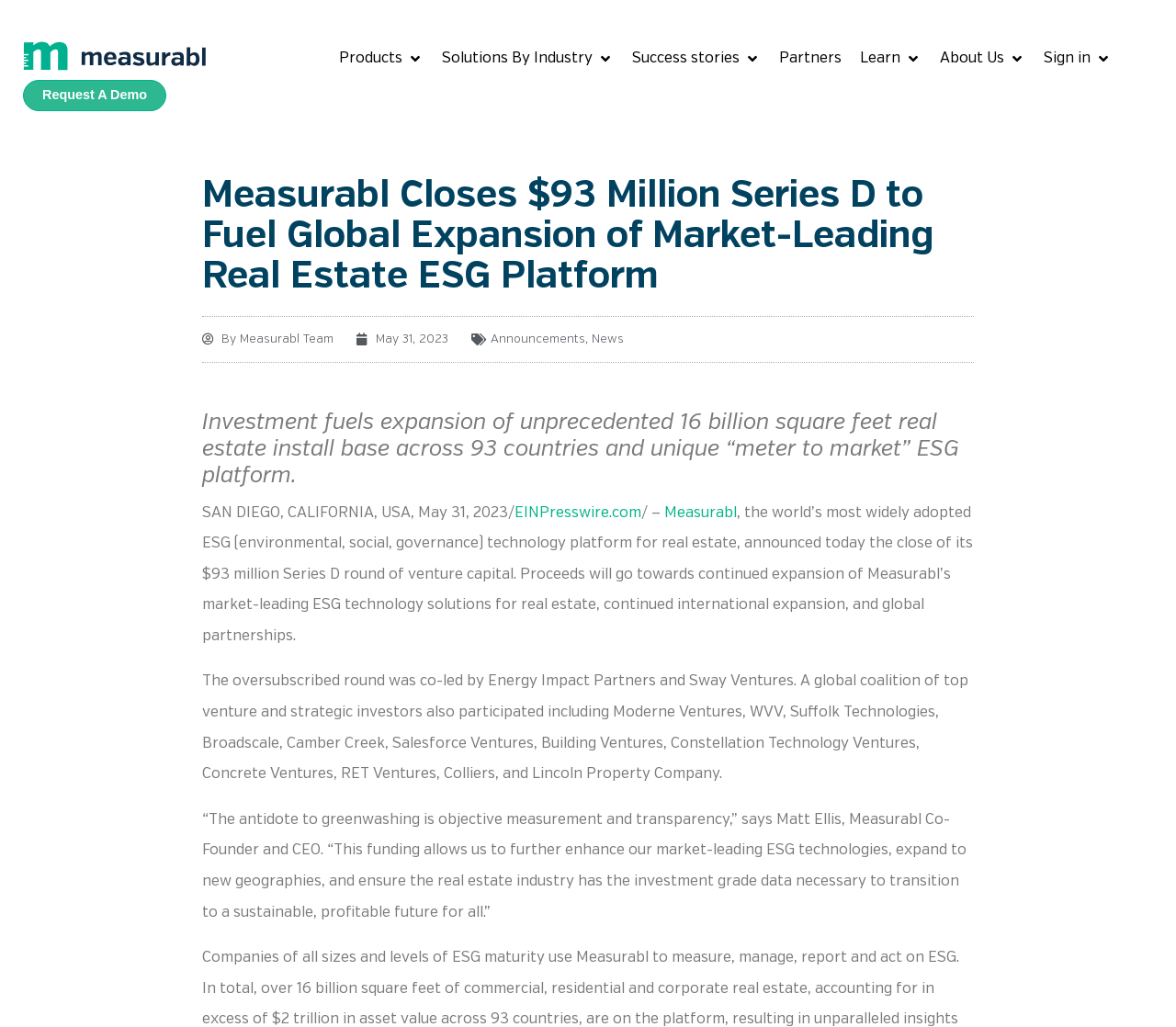Find the UI element described as: "All Privacy Badger alternatives" and predict its bounding box coordinates. Ensure the coordinates are four float numbers between 0 and 1, [left, top, right, bottom].

None